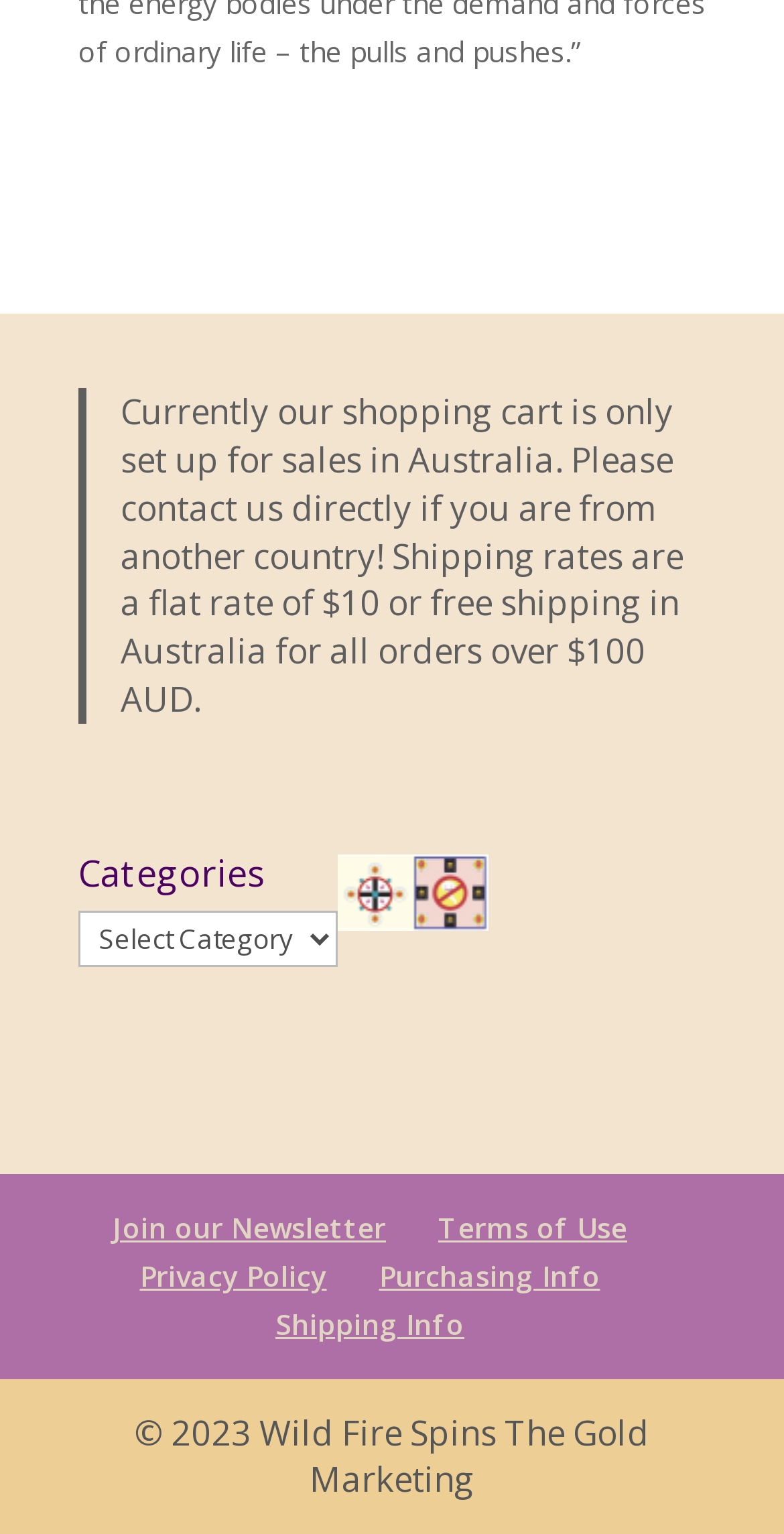How many links are there in the footer section?
Look at the image and provide a short answer using one word or a phrase.

5